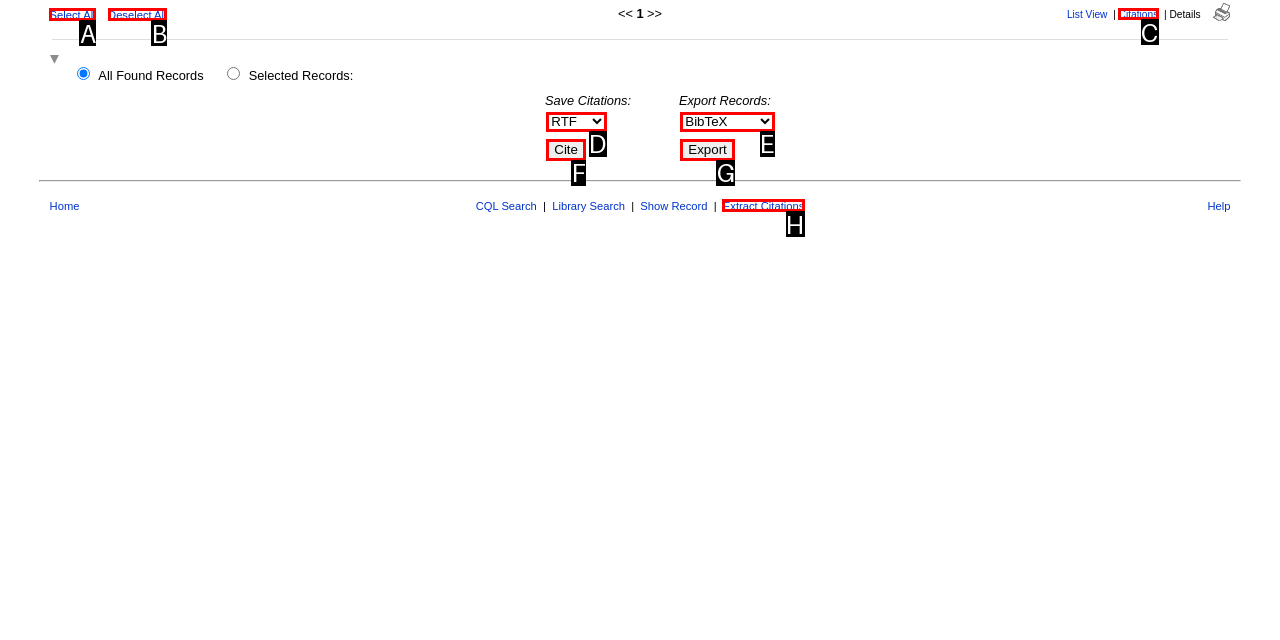Identify the HTML element that corresponds to the following description: Select All Provide the letter of the best matching option.

A